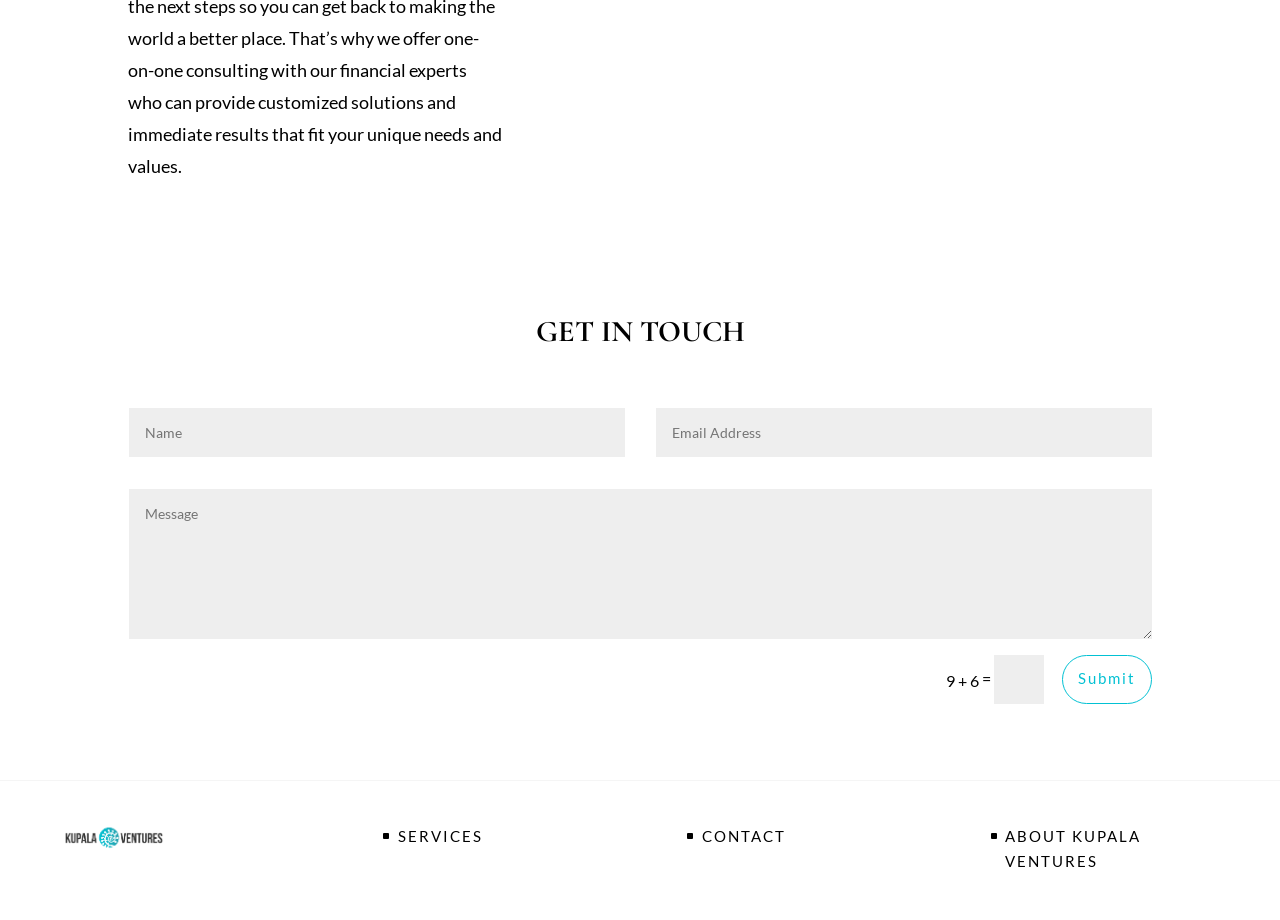Please respond to the question with a concise word or phrase:
How many textboxes are there on the webpage?

3